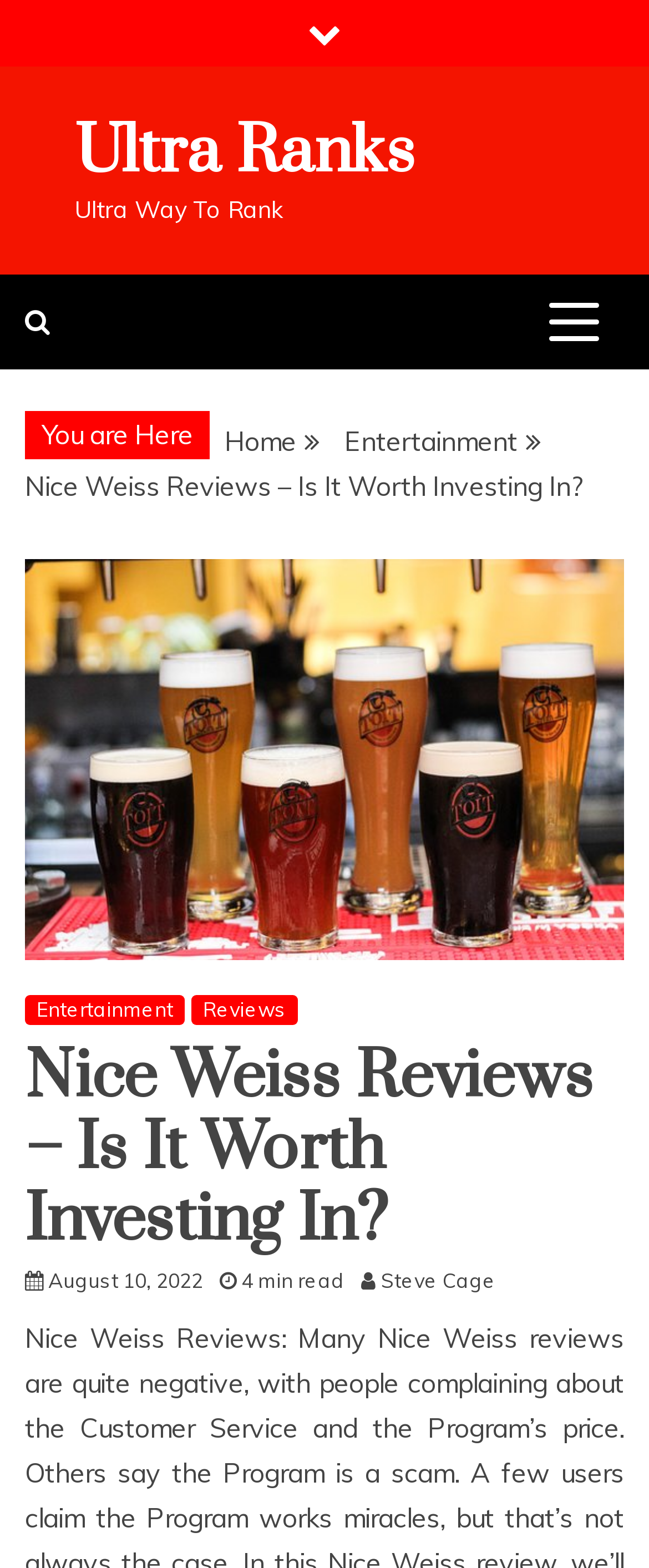Find the main header of the webpage and produce its text content.

Nice Weiss Reviews – Is It Worth Investing In?